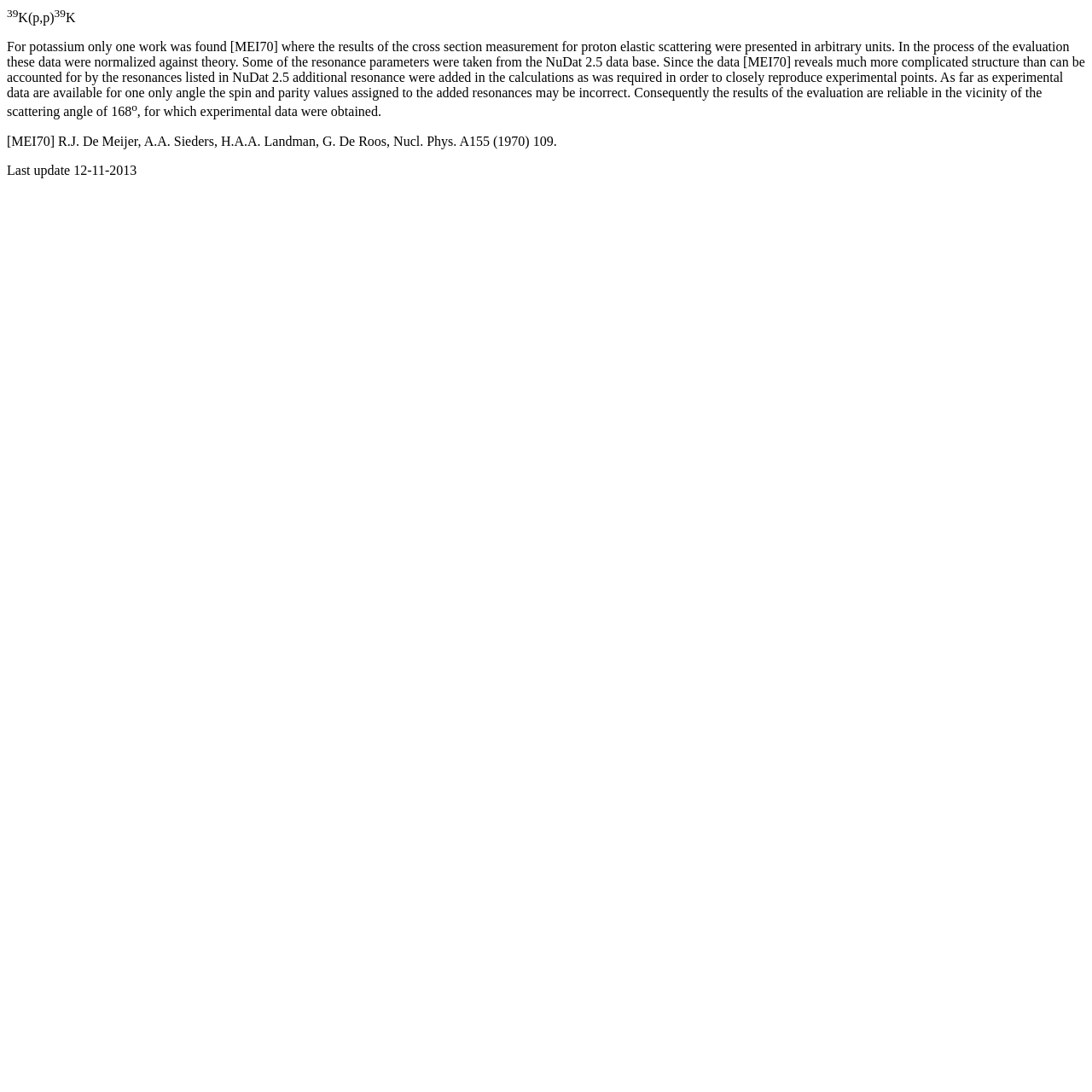Generate a thorough description of the webpage.

This webpage appears to be a scientific article or research paper, likely in the field of nuclear physics. At the top-left corner, there is a superscript "39" followed by the text "K(p,p)" which suggests that the article is discussing potassium and its properties.

Below this, there is a large block of text that describes the methodology and results of a research study. The text explains that the study found only one work related to potassium, which presented cross-section measurement results in arbitrary units. The data was then normalized against theory, and additional resonance parameters were added to closely reproduce experimental points. The text also mentions that the spin and parity values assigned to the added resonances may be incorrect due to limited experimental data.

To the right of this block of text, there is a superscript symbol, and below it, a sentence that continues the discussion of the experimental data. Further down, there is a citation for a research paper by R.J. De Meijer et al., published in Nucl. Phys. A155 in 1970.

At the very bottom of the page, there is a note indicating that the webpage was last updated on December 11, 2013. Overall, the webpage appears to be a technical and informative article, likely intended for an academic or research audience.